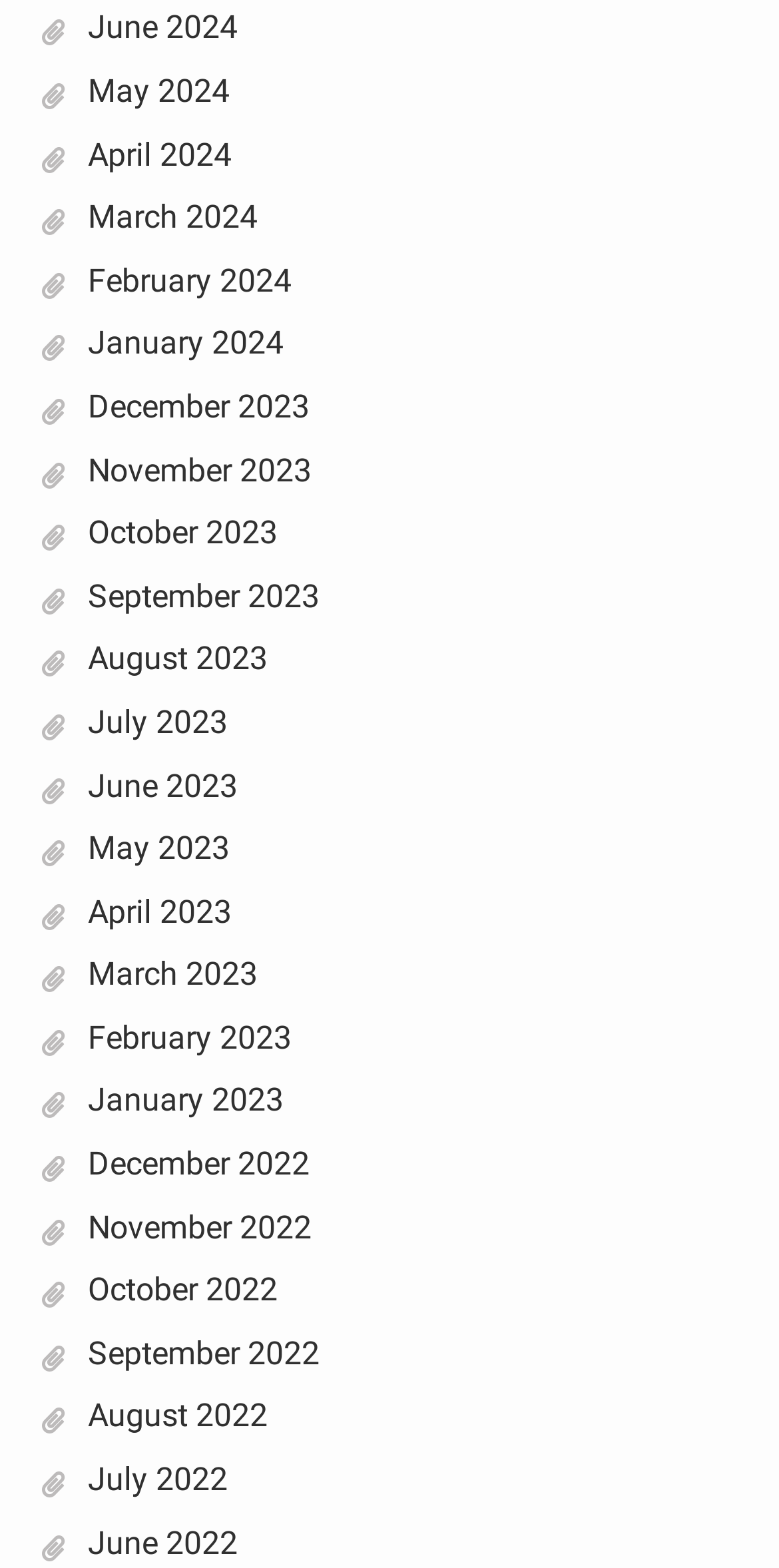Kindly determine the bounding box coordinates of the area that needs to be clicked to fulfill this instruction: "Go to May 2023".

[0.112, 0.529, 0.294, 0.553]